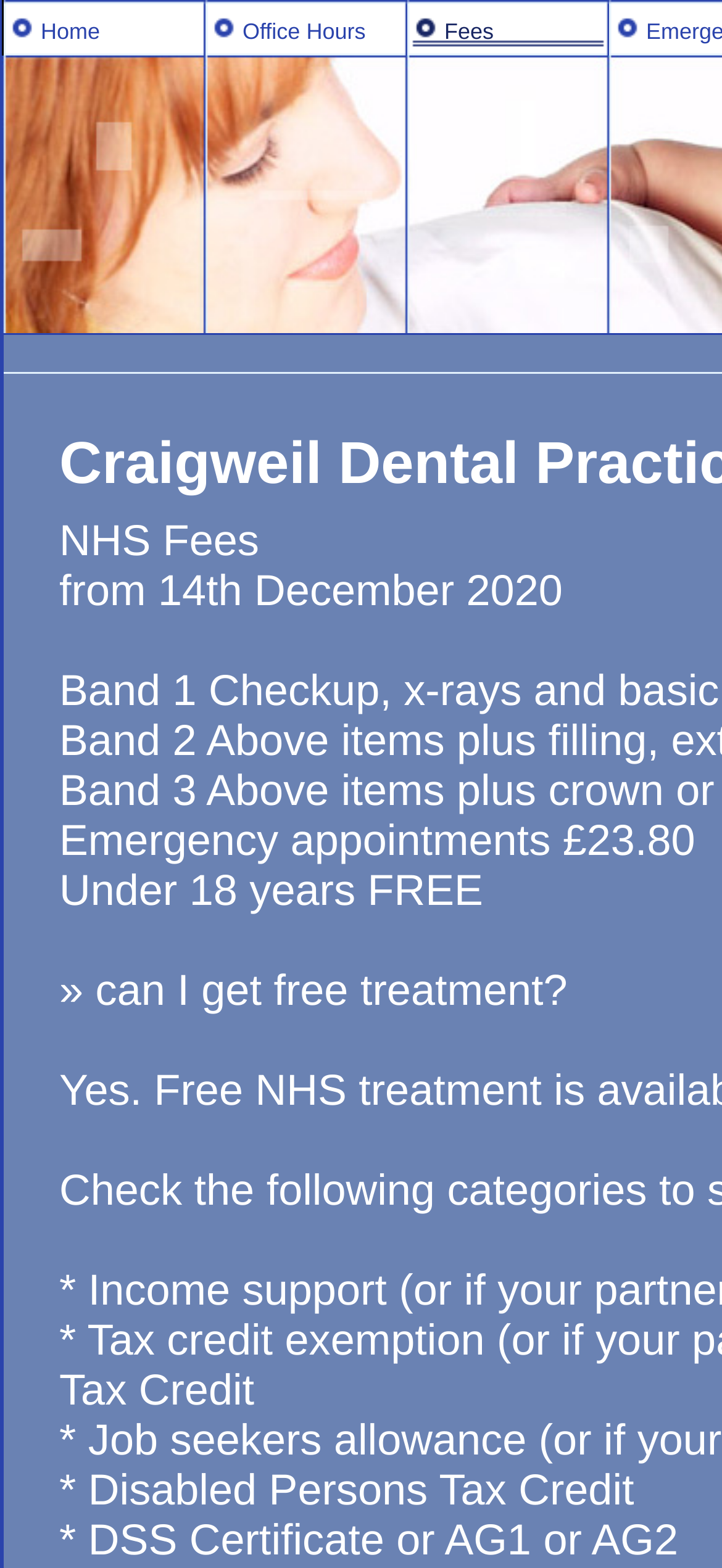Describe in detail what you see on the webpage.

The webpage is about the fees of Craigweil Dental Practice. At the top, there are three links: "Home", "Office Hours", and "Fees", which are aligned horizontally and take up a small portion of the top section of the page. 

Below the links, there is a small, almost empty space, and then a section dedicated to NHS Fees. The title "NHS Fees" is followed by a subtitle "from 14th December 2020". 

Under the NHS Fees section, there are several lines of text describing the fees for different services. The first line states that emergency appointments cost £23.80. The next line informs that under 18-year-olds can receive free treatment. 

Further down, there is a question "» can I get free treatment?" which is likely a link to more information. 

At the bottom of the page, there are two lines of text describing the eligibility criteria for free treatment, including those who receive Disabled Persons Tax Credit and those who have a DSS Certificate or AG1 or AG2.